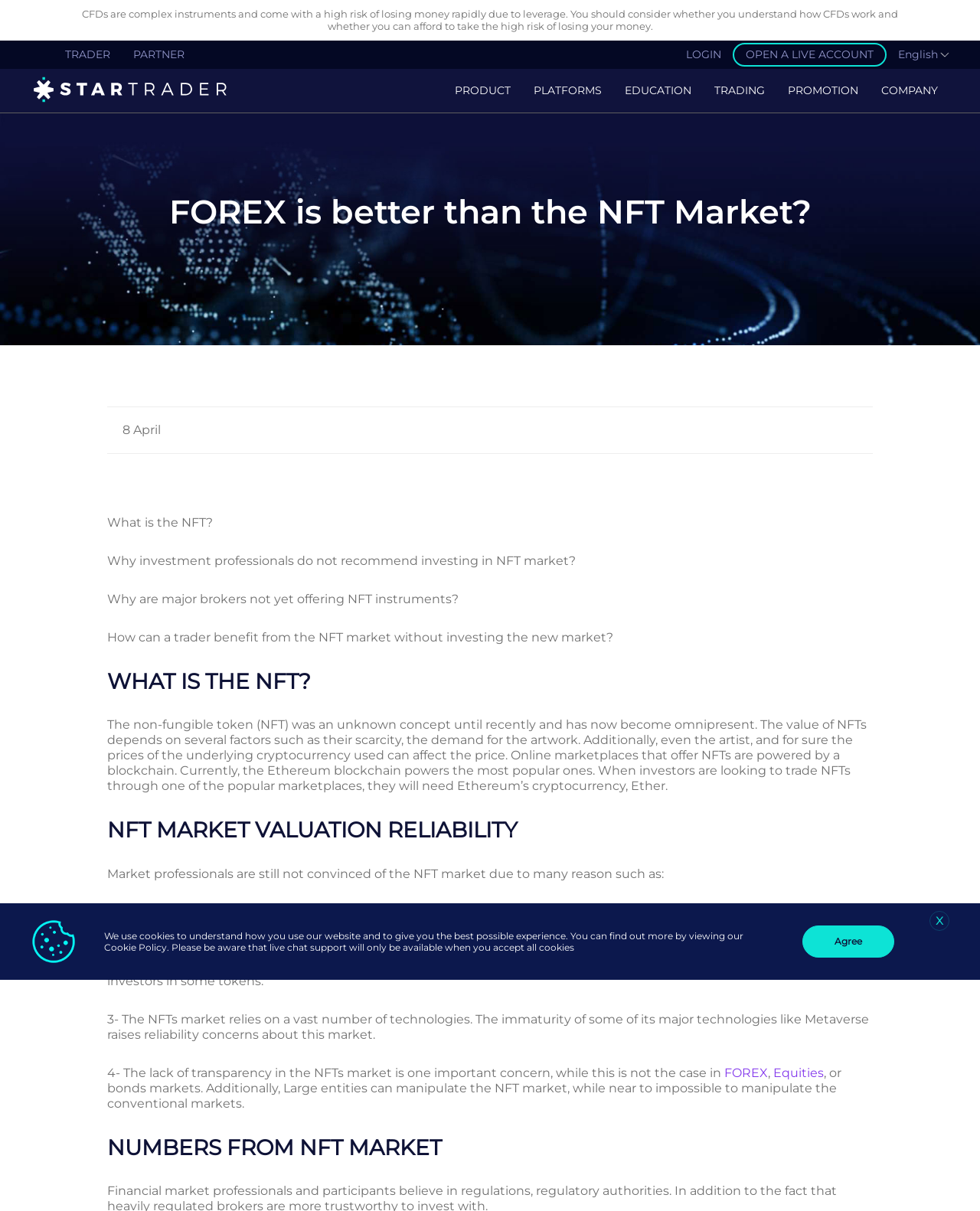Can you find the bounding box coordinates for the element to click on to achieve the instruction: "Click on the TRADER link"?

[0.055, 0.033, 0.124, 0.057]